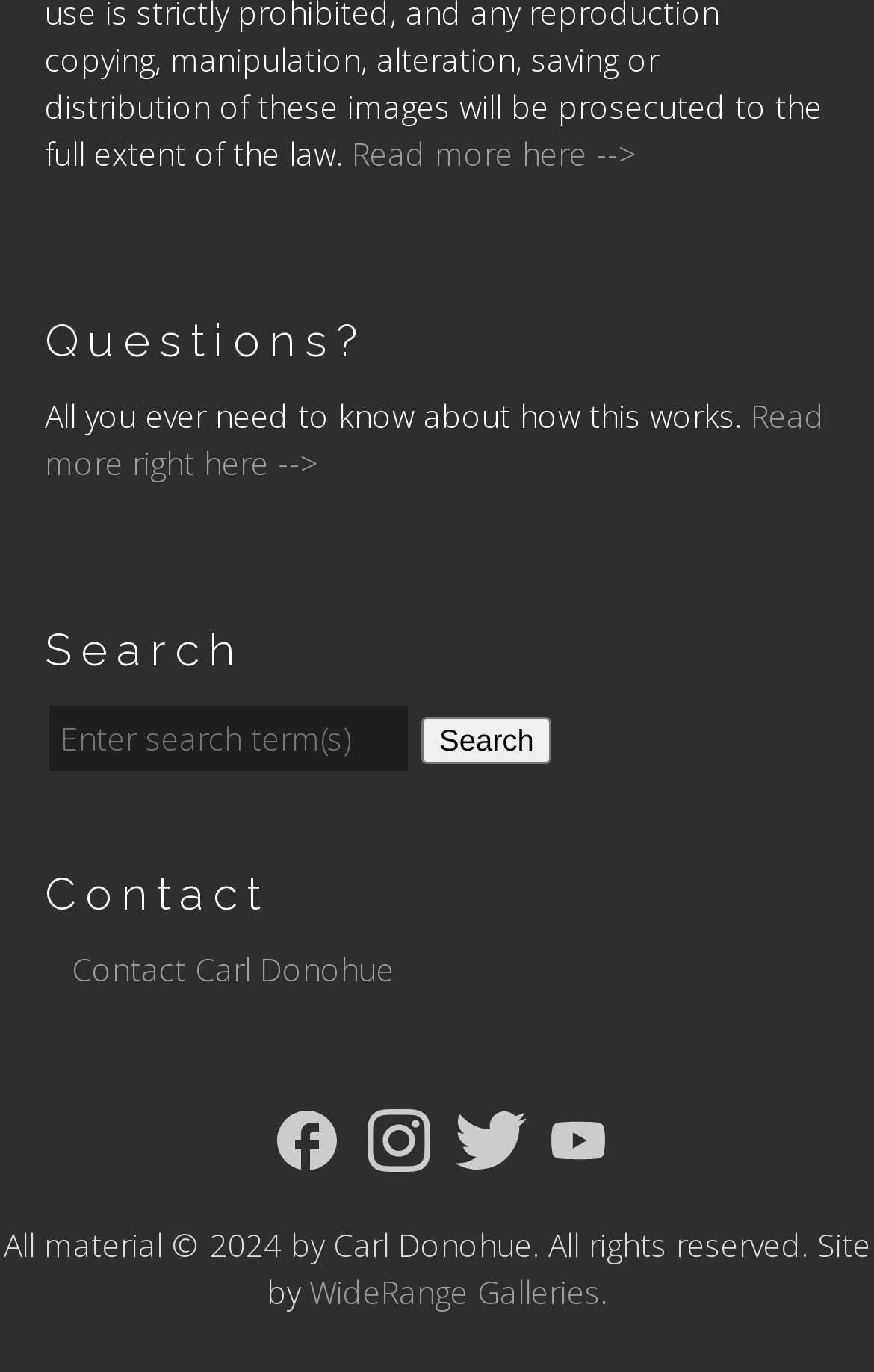What is the purpose of the textbox?
We need a detailed and meticulous answer to the question.

The textbox is located below the 'Search' heading, and its placeholder text is 'Enter search term(s)'. This suggests that the purpose of the textbox is to input search terms or keywords to search for relevant information on the website.